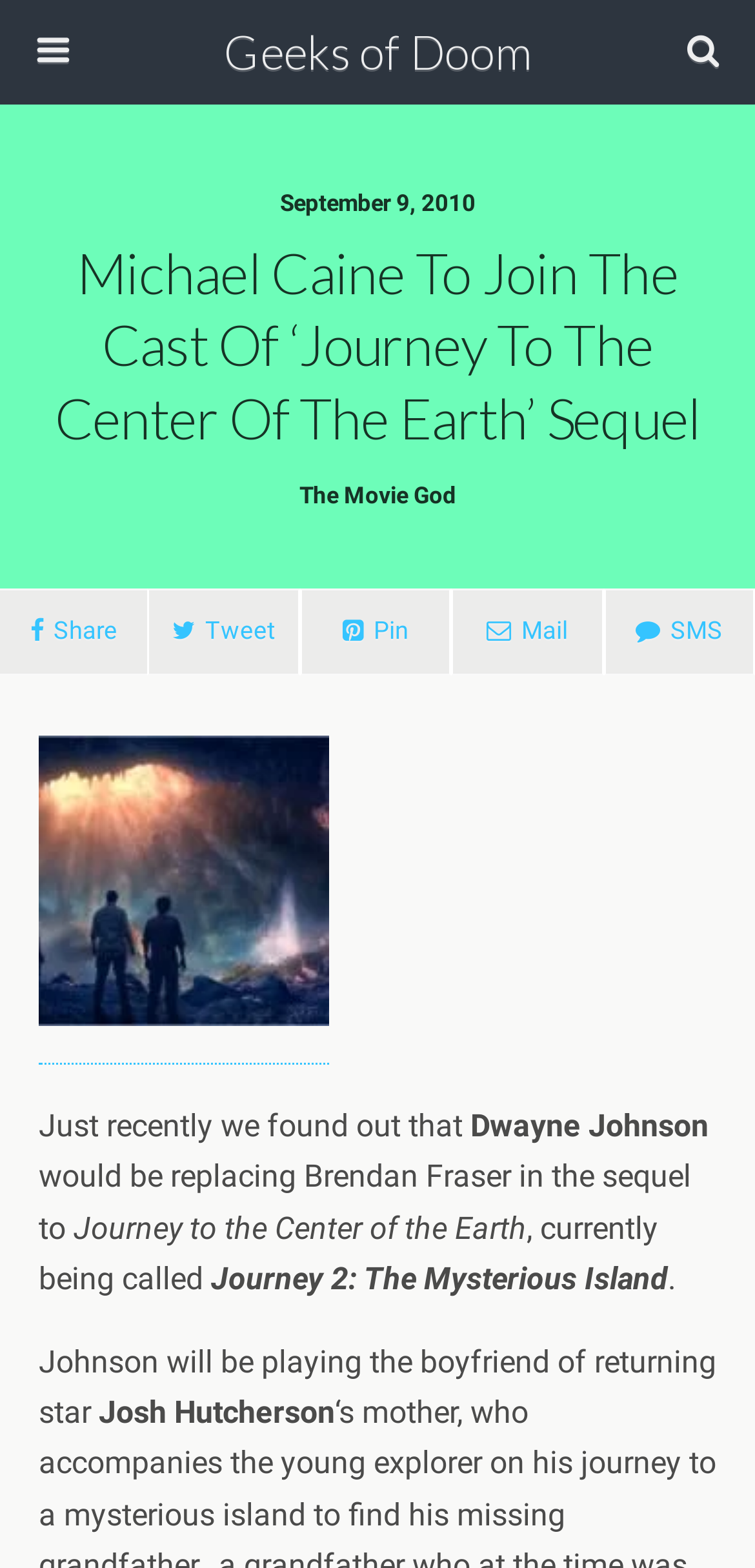Identify the bounding box coordinates of the clickable section necessary to follow the following instruction: "Click on Geeks of Doom". The coordinates should be presented as four float numbers from 0 to 1, i.e., [left, top, right, bottom].

[0.16, 0.0, 0.84, 0.067]